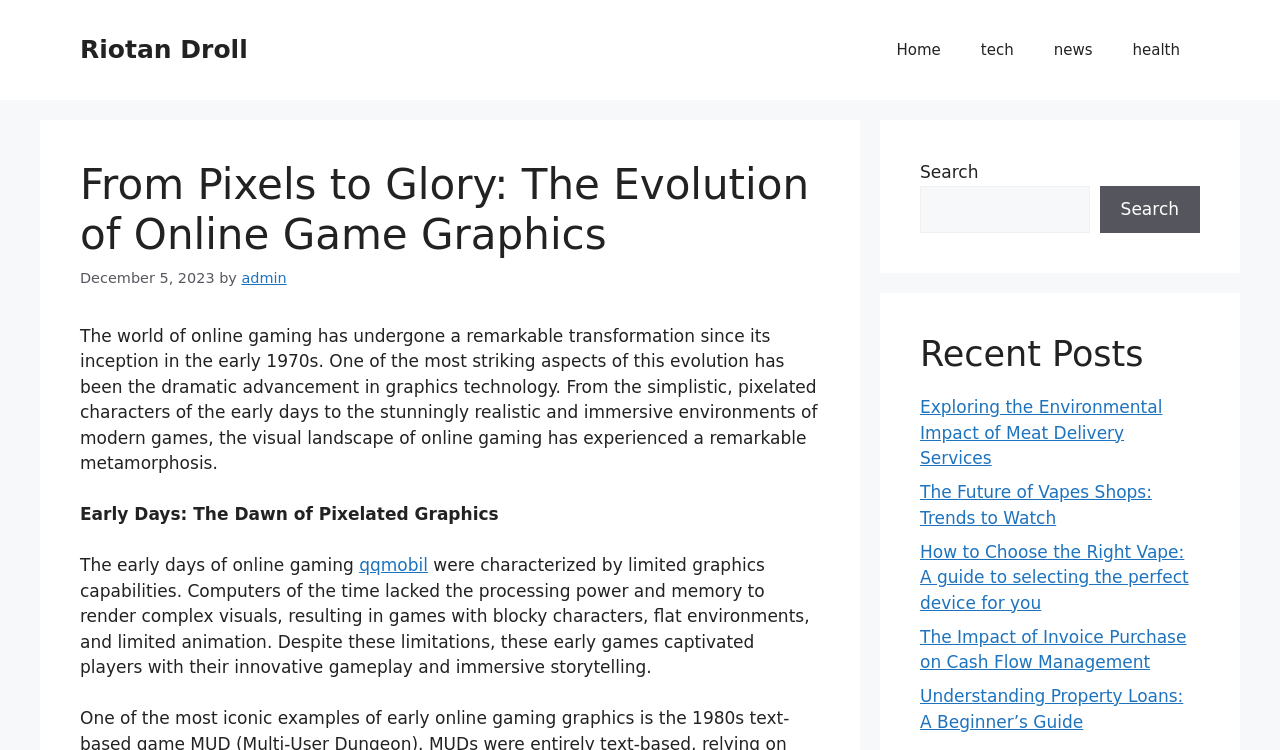Determine the bounding box coordinates of the clickable region to follow the instruction: "Visit the tech page".

[0.751, 0.027, 0.808, 0.107]